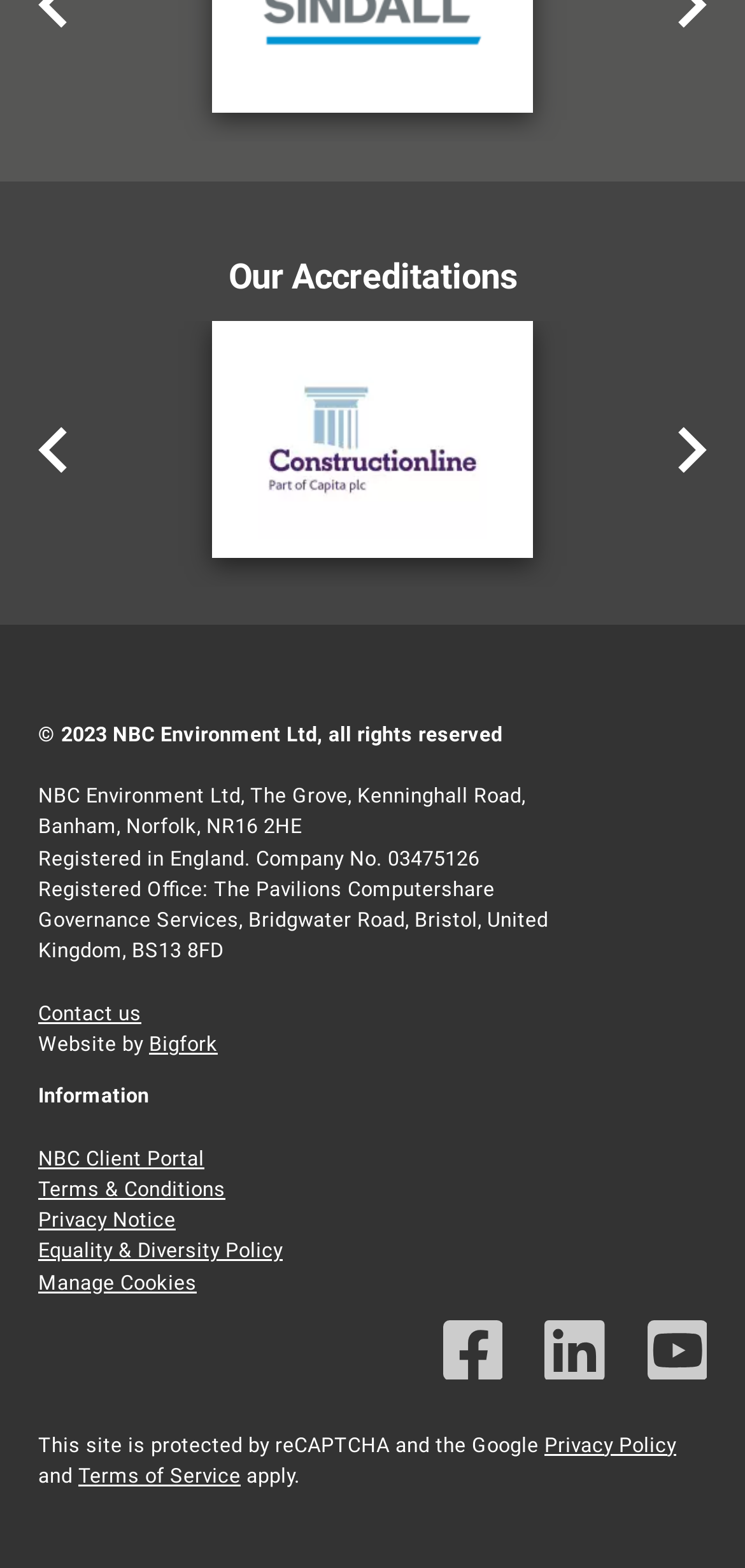What is the company's registered office address?
Provide a one-word or short-phrase answer based on the image.

The Pavilions Computershare Governance Services, Bridgwater Road, Bristol, United Kingdom, BS13 8FD